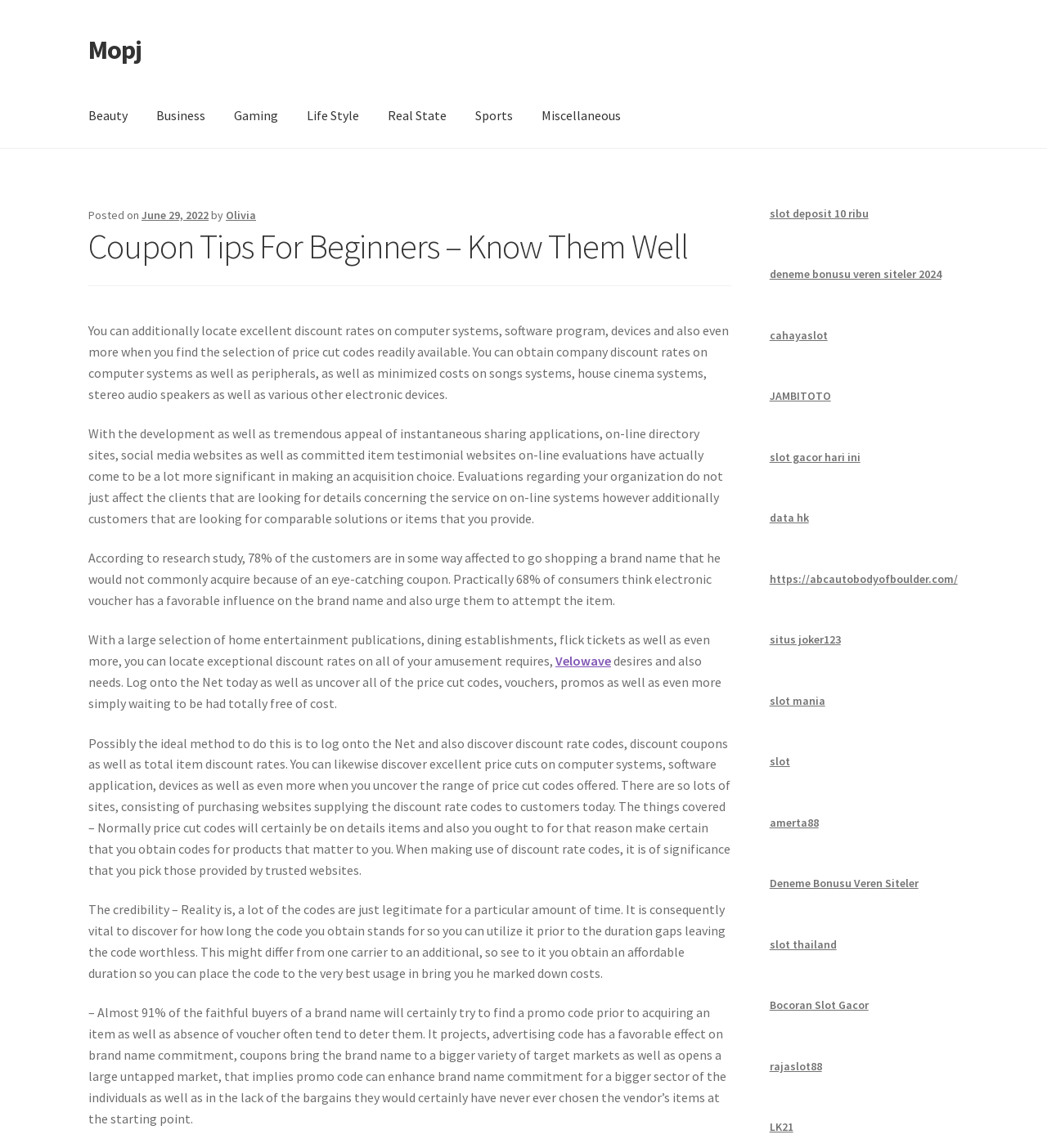Give a short answer using one word or phrase for the question:
What type of products can you find discounts on?

Electronics and entertainment